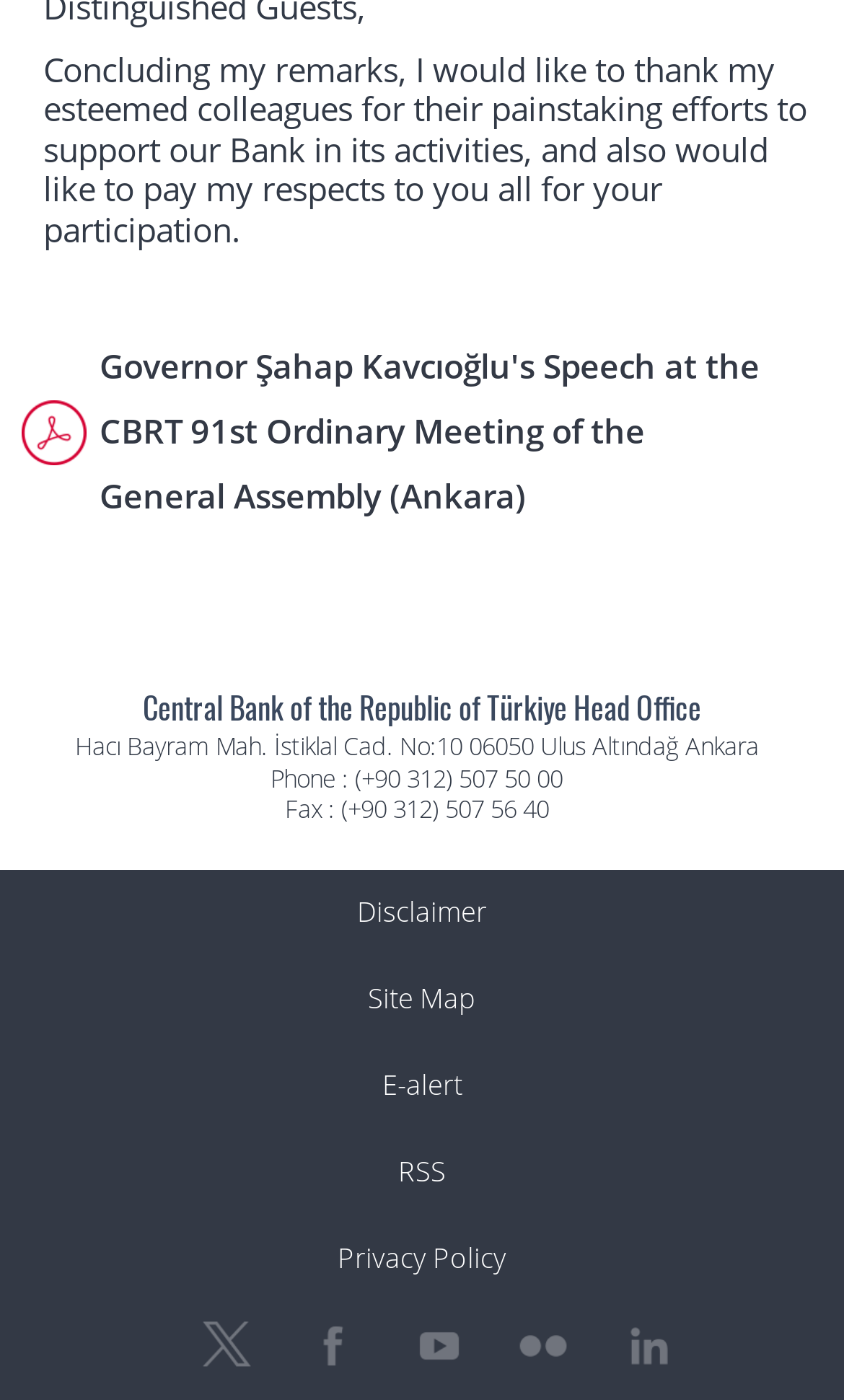Provide the bounding box for the UI element matching this description: "Site Map".

[0.026, 0.683, 0.974, 0.745]